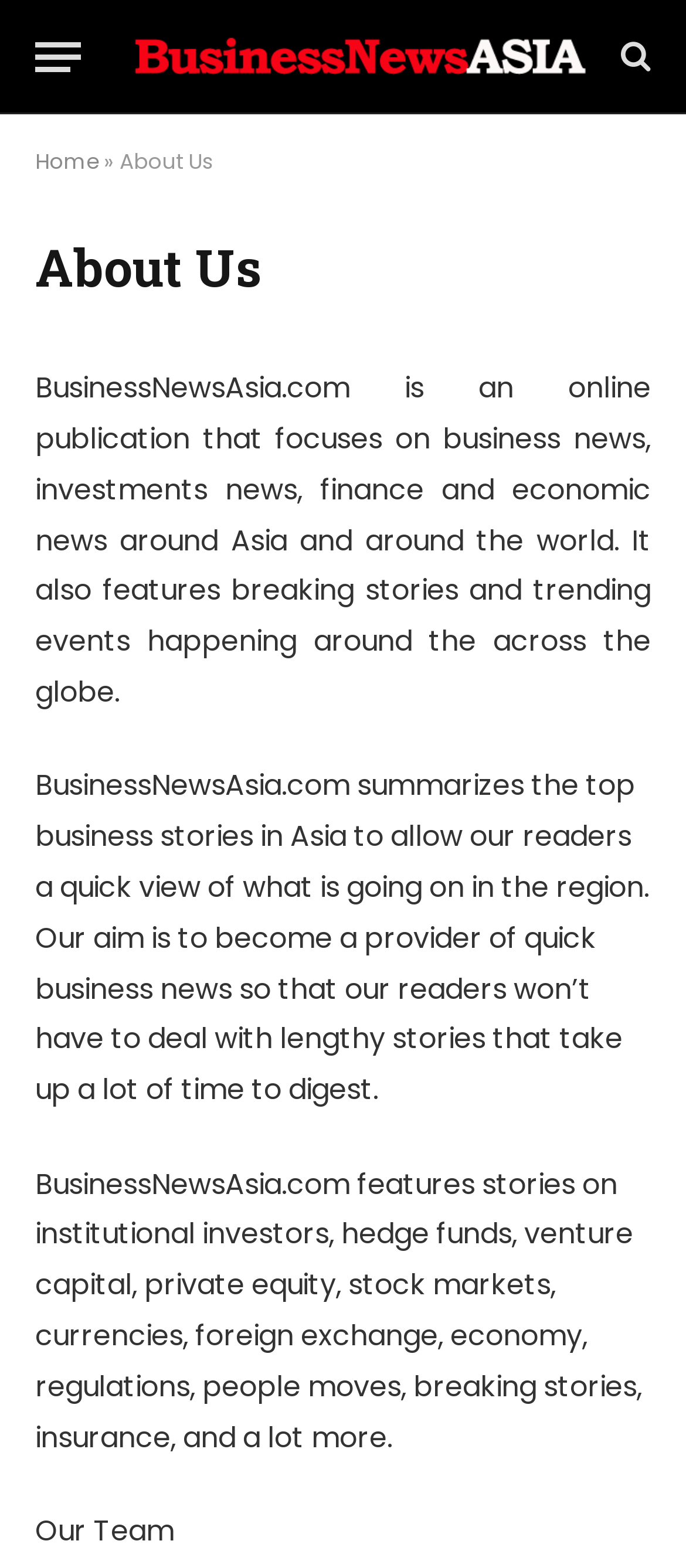Determine the bounding box coordinates for the UI element described. Format the coordinates as (top-left x, top-left y, bottom-right x, bottom-right y) and ensure all values are between 0 and 1. Element description: Home

[0.051, 0.093, 0.144, 0.112]